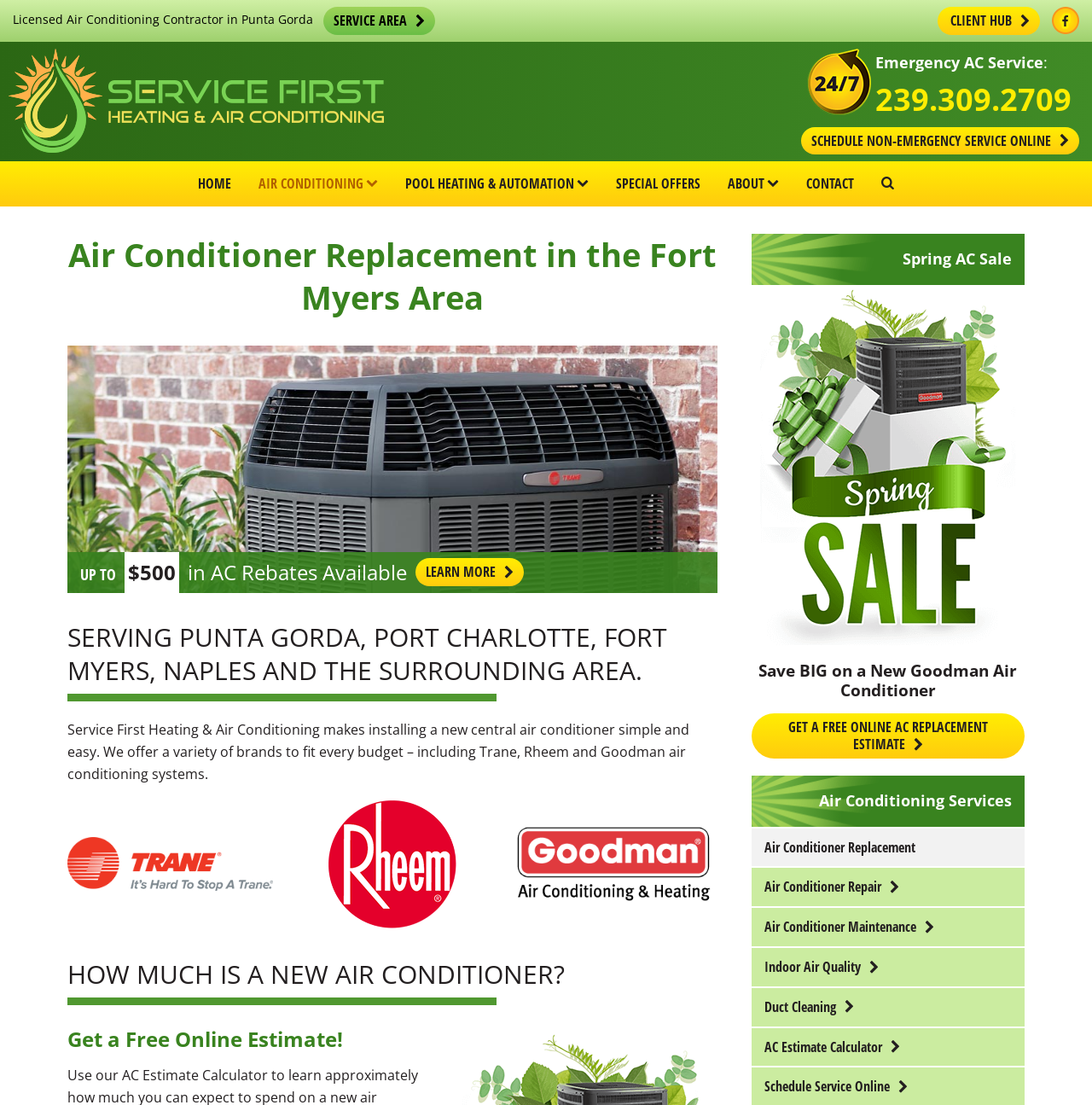Explain the webpage's layout and main content in detail.

The webpage is about air conditioner replacement services in the Punta Gorda, Port Charlotte, Fort Myers, and Naples area. At the top, there is a logo of Service First Heating & Air Conditioning, along with links to "Skip to main content" and social media platforms like Facebook. Below the logo, there is a navigation menu with links to "HOME", "AIR CONDITIONING", "POOL HEATING & AUTOMATION", "SPECIAL OFFERS", "ABOUT", and "CONTACT".

On the left side, there is a section with a heading "Air Conditioner Replacement in the Fort Myers Area" and an image of a Trane air conditioner. Below the image, there is a paragraph of text describing the service, followed by a section highlighting the availability of up to $500 in AC rebates.

Further down, there is a section with a heading "SERVING PUNTA GORDA, PORT CHARLOTTE, FORT MYERS, NAPLES AND THE SURROUNDING AREA" and a paragraph of text describing the service area. Below this, there are logos of Trane, Rheem, and Goodman air conditioning systems, along with a link to learn more about each brand.

On the right side, there is a section with a heading "Spring AC Sale" and a banner image promoting a sale on Goodman air conditioners. Below the banner, there is a section with links to various air conditioning services, including replacement, repair, maintenance, indoor air quality, duct cleaning, and an AC estimate calculator.

At the bottom of the page, there is a call-to-action link to get a free online AC replacement estimate. Throughout the page, there are also several links to schedule non-emergency service online, emergency AC service, and client hub.